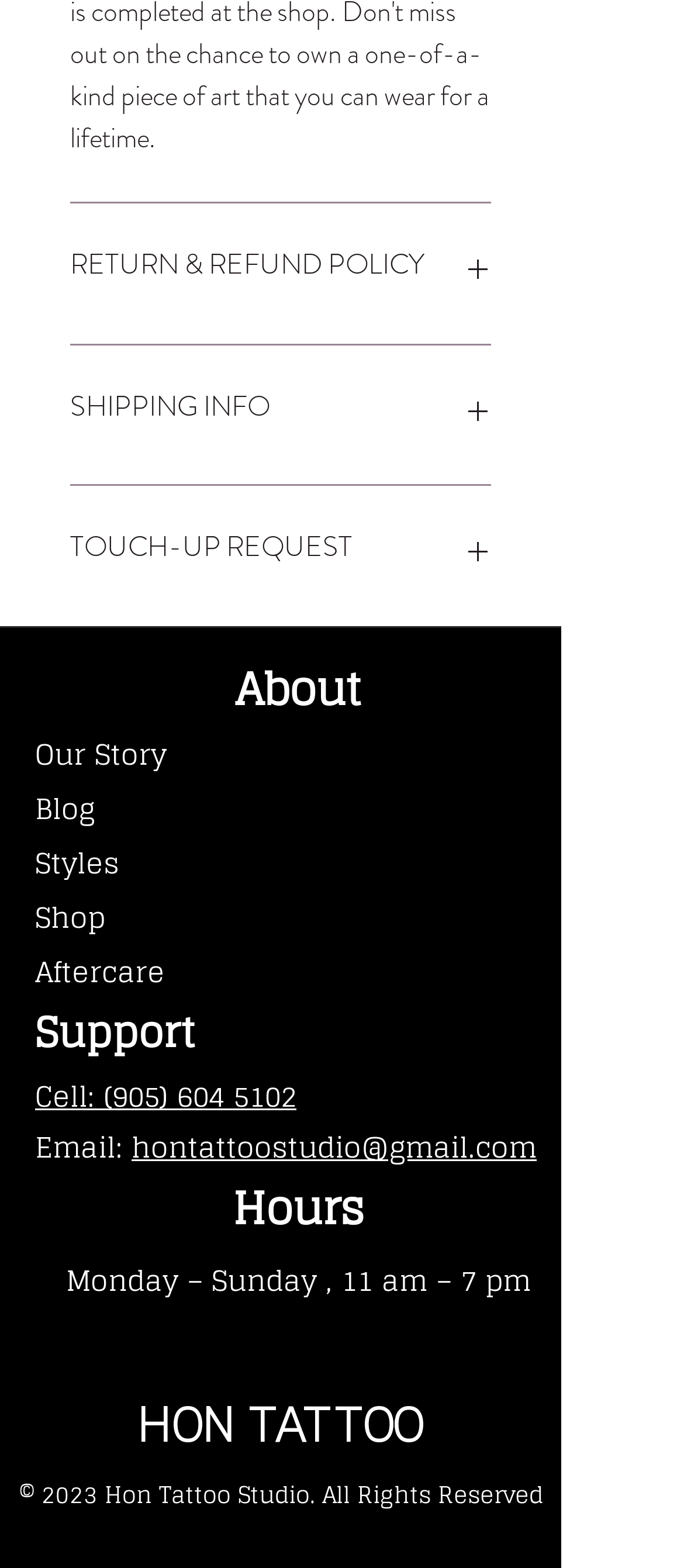Predict the bounding box coordinates of the UI element that matches this description: "Styles". The coordinates should be in the format [left, top, right, bottom] with each value between 0 and 1.

[0.051, 0.538, 0.174, 0.564]